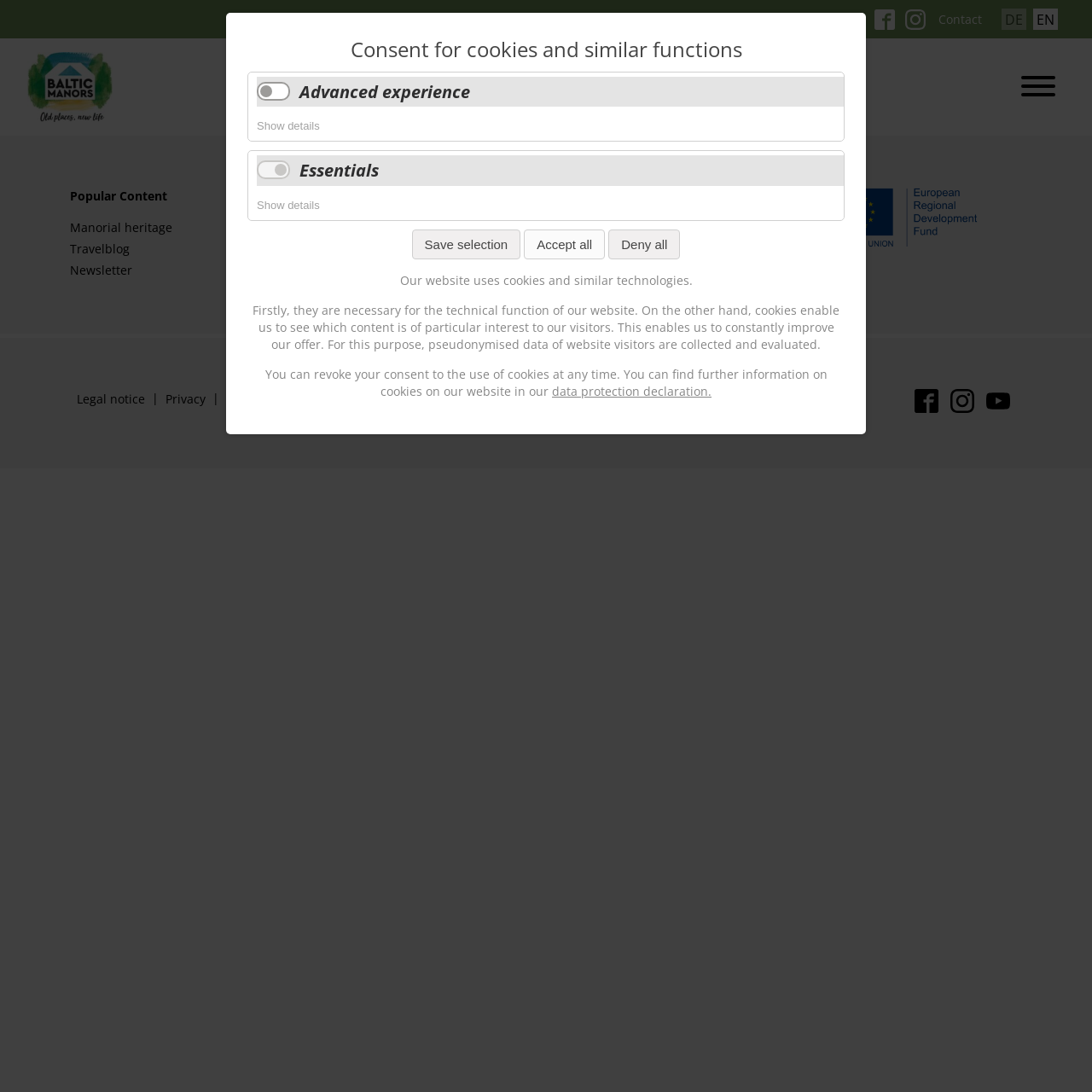Please find the bounding box coordinates of the element's region to be clicked to carry out this instruction: "Search for something".

None